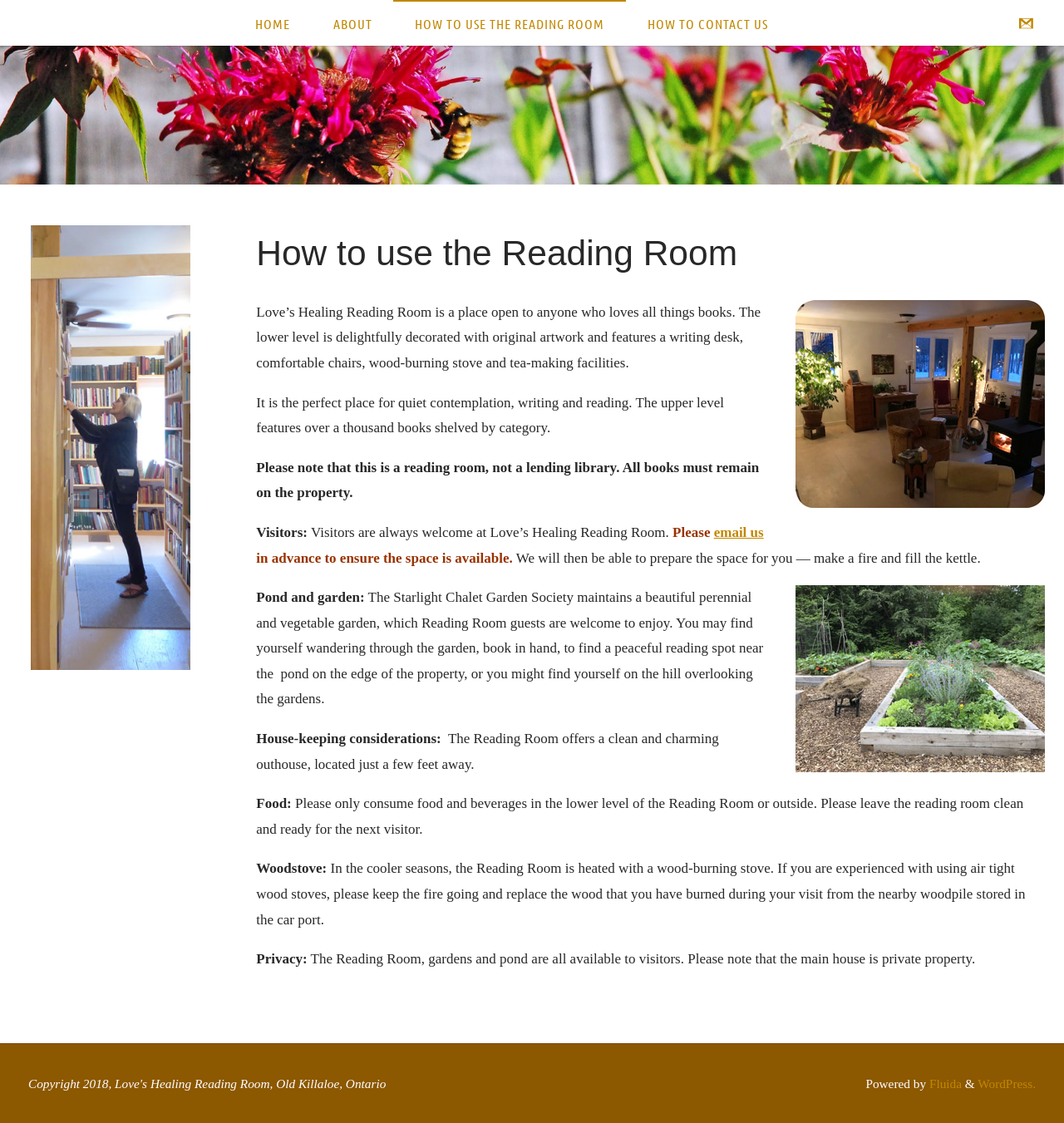Explain the features and main sections of the webpage comprehensively.

The webpage is about Love's Healing Reading Room, a peaceful space for book lovers. At the top, there is a navigation menu with links to "HOME", "ABOUT", "HOW TO USE THE READING ROOM", and "HOW TO CONTACT US". Below the navigation menu, there is a large image of the reading room. 

The main content of the webpage is divided into sections, each with a clear heading. The first section introduces the reading room, describing it as a place for quiet contemplation, writing, and reading. The room is decorated with original artwork and features a writing desk, comfortable chairs, a wood-burning stove, and tea-making facilities. 

The next section explains that the reading room is not a lending library, and all books must remain on the property. It also mentions that visitors are welcome, but they should email in advance to ensure the space is available. 

Following this, there are sections about the pond and garden, house-keeping considerations, food, woodstove, and privacy. The pond and garden section describes the beautiful perennial and vegetable garden maintained by the Starlight Chalet Garden Society, which visitors are welcome to enjoy. 

The house-keeping considerations section mentions that the reading room offers a clean and charming outhouse. The food section asks visitors to only consume food and beverages in the lower level of the reading room or outside, and to leave the room clean and ready for the next visitor. 

The woodstove section explains that the reading room is heated with a wood-burning stove in the cooler seasons, and visitors who are experienced with using air-tight wood stoves are asked to keep the fire going and replace the wood they have burned. 

Finally, the privacy section notes that the reading room, gardens, and pond are all available to visitors, but the main house is private property. At the bottom of the page, there is a "Back to Top" link, followed by a section with links to "Fluida" and "WordPress", indicating the website's platform and theme.